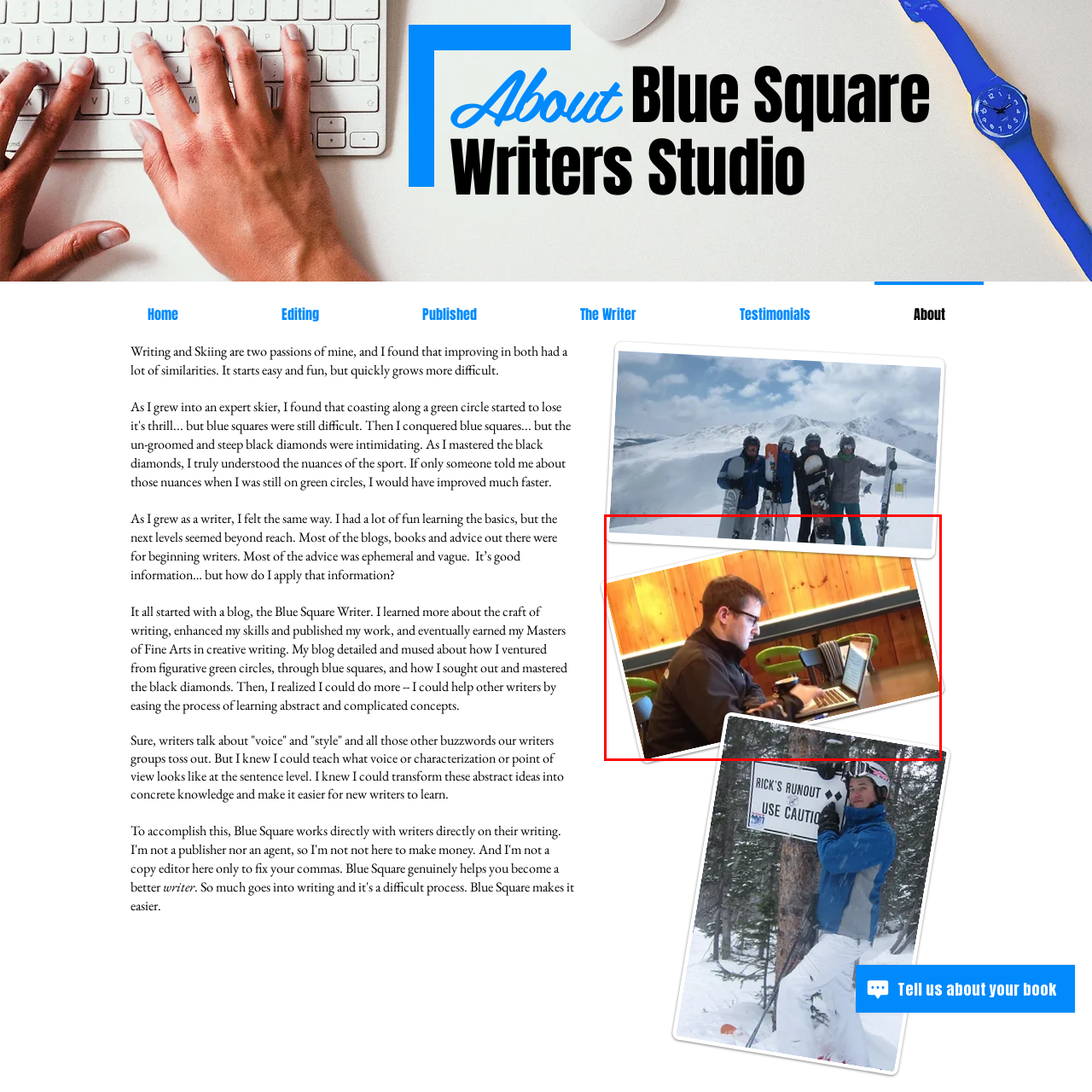Describe in detail what you see in the image highlighted by the red border.

The image showcases a young man deeply engaged in writing on his laptop, seated at a rustic wooden table. He wears glasses and a black jacket, with a steaming cup resting beside him, suggesting a cozy yet focused atmosphere. The backdrop features warm wooden paneling, contrasting with the modern technology of his laptop, highlighting the blend of traditional and contemporary. This setting likely reflects his passions for writing, as he immerses himself in crafting narratives or refining his skills, embodying the theme of pursuing one's creative endeavors amidst a comfortable environment.